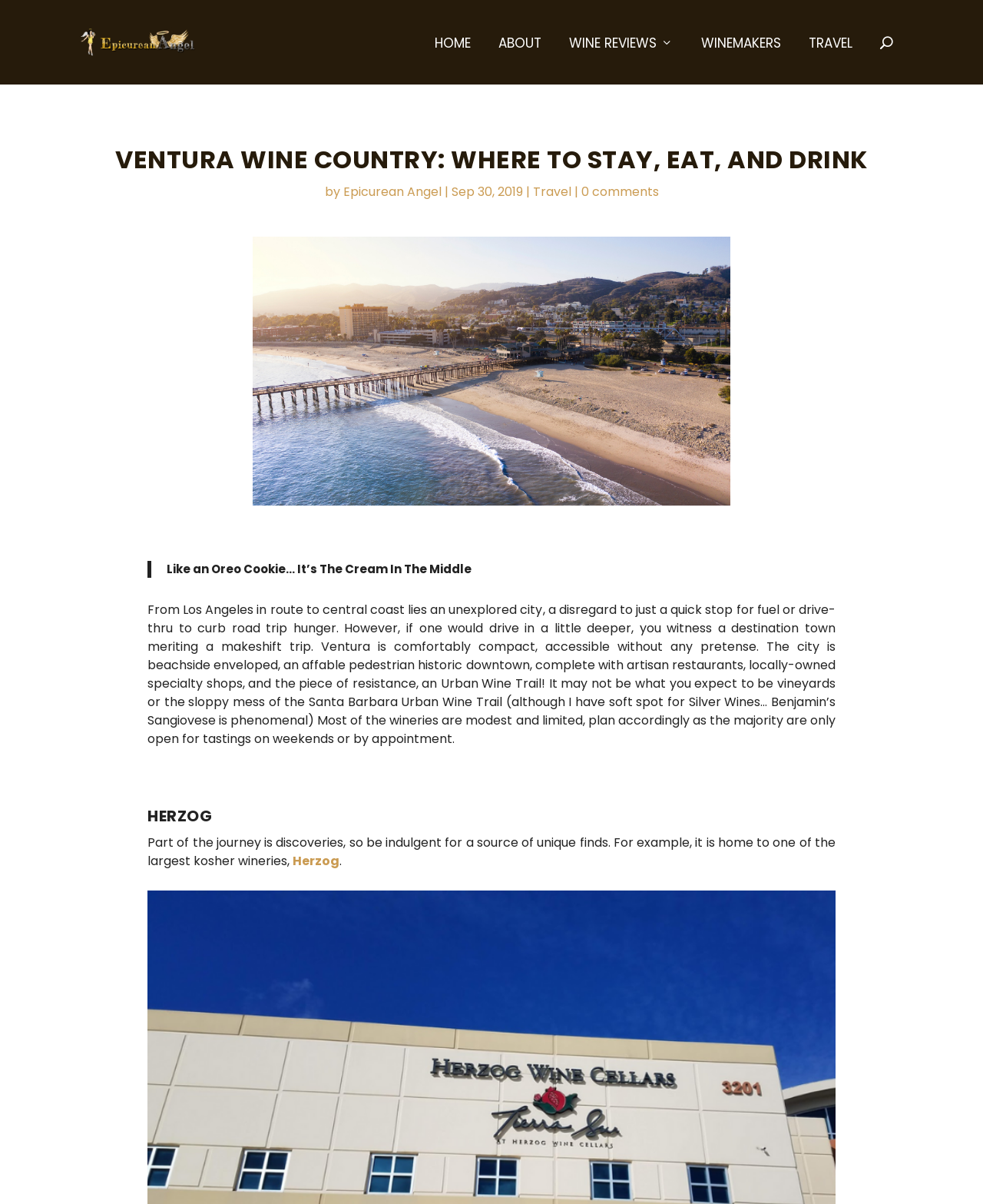Please reply to the following question using a single word or phrase: 
How often are most wineries open for tastings?

Weekends or by appointment